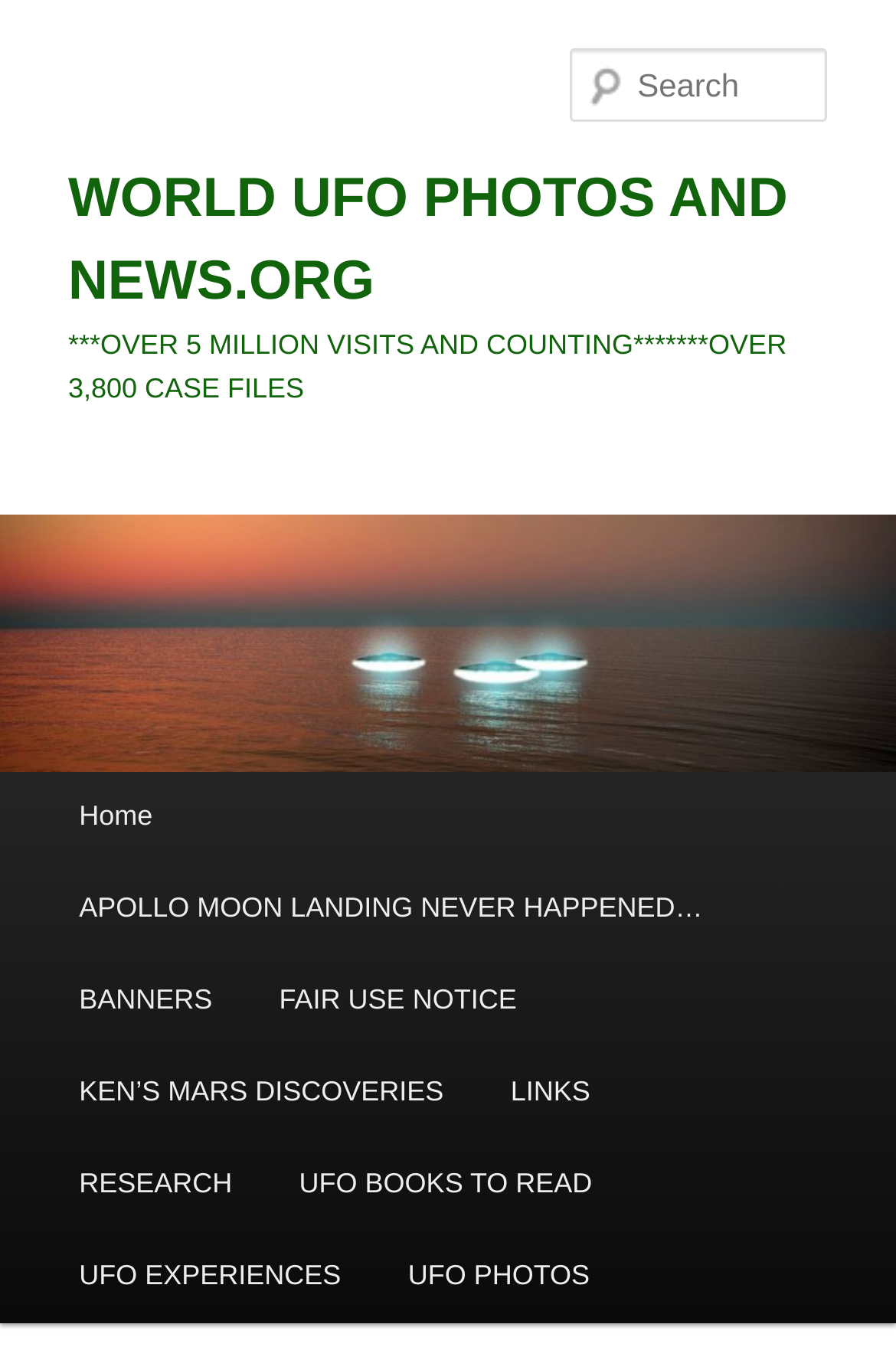Please identify the bounding box coordinates of the element's region that needs to be clicked to fulfill the following instruction: "Visit the home page". The bounding box coordinates should consist of four float numbers between 0 and 1, i.e., [left, top, right, bottom].

[0.051, 0.573, 0.208, 0.642]